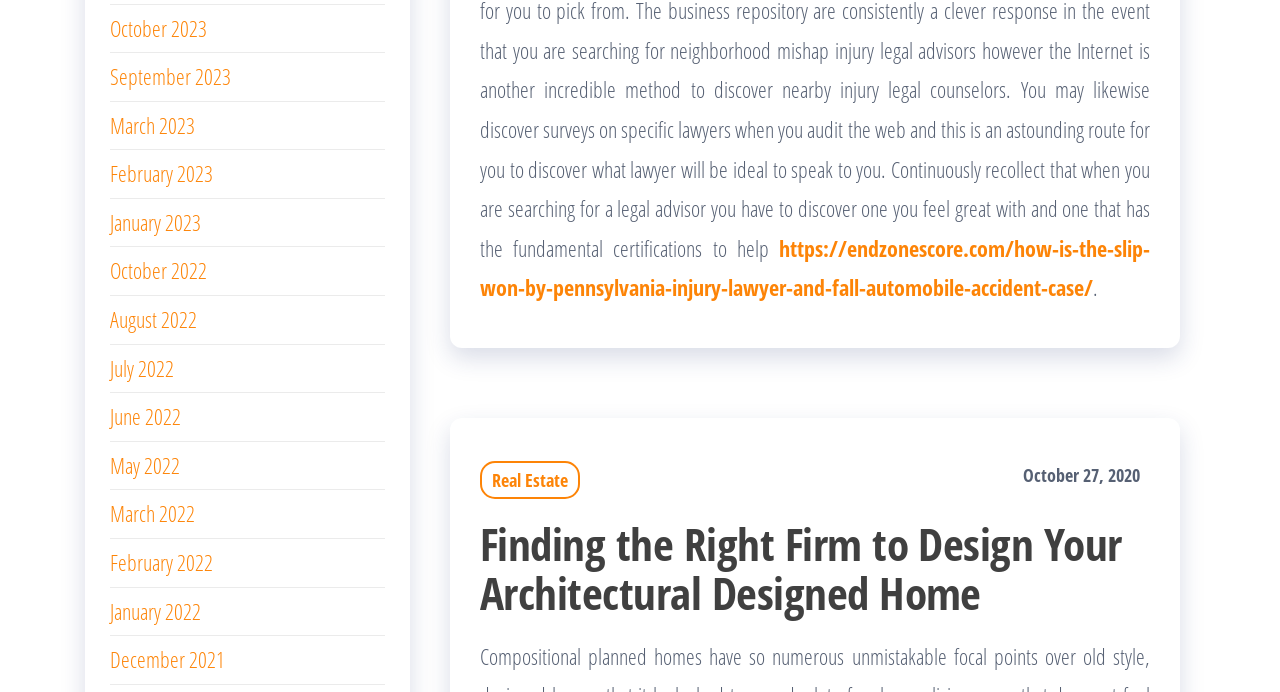Please identify the bounding box coordinates of the element I need to click to follow this instruction: "read article about architectural designed home".

[0.375, 0.741, 0.876, 0.9]